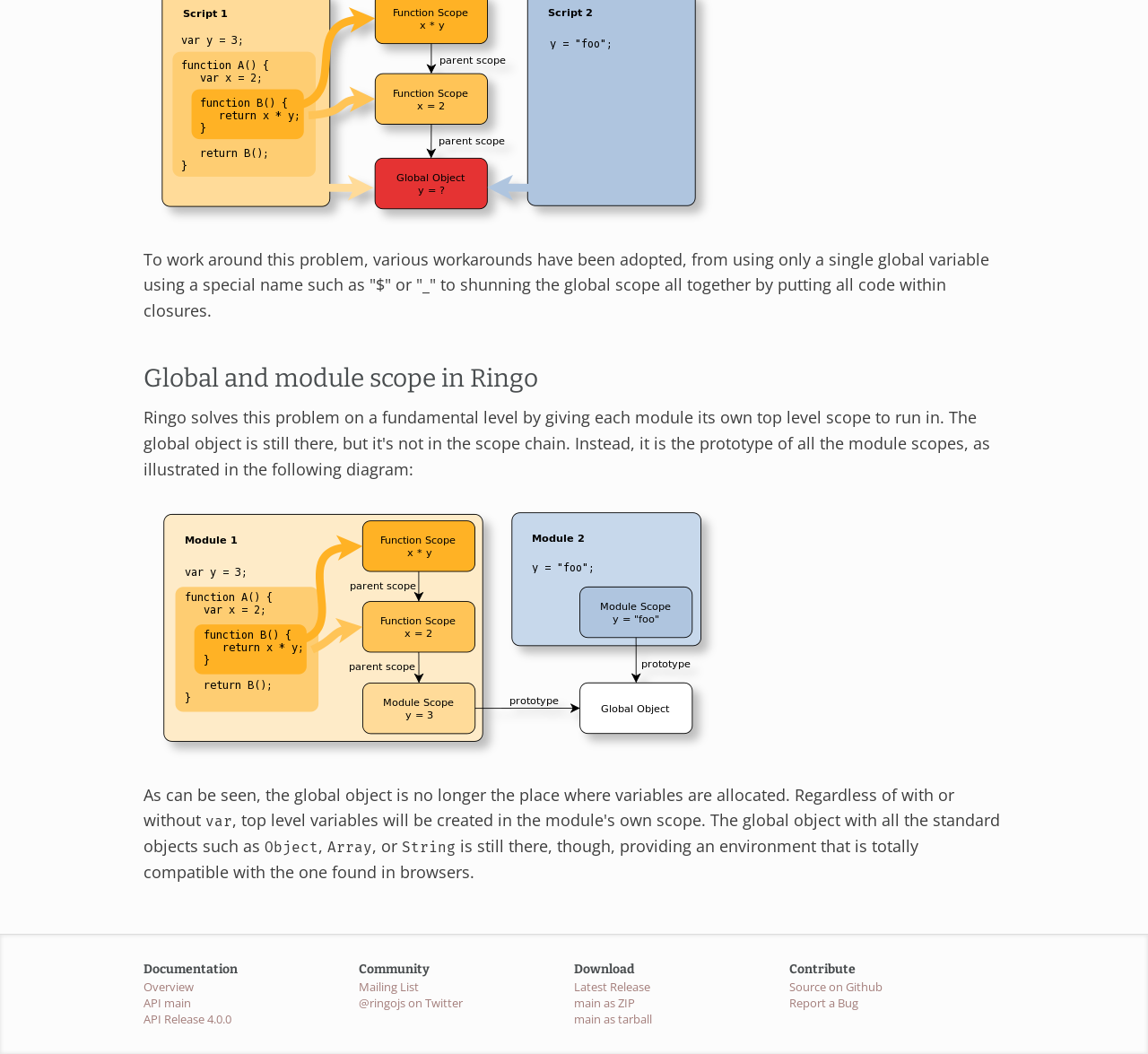Provide the bounding box coordinates of the HTML element this sentence describes: "Overview". The bounding box coordinates consist of four float numbers between 0 and 1, i.e., [left, top, right, bottom].

[0.125, 0.929, 0.169, 0.944]